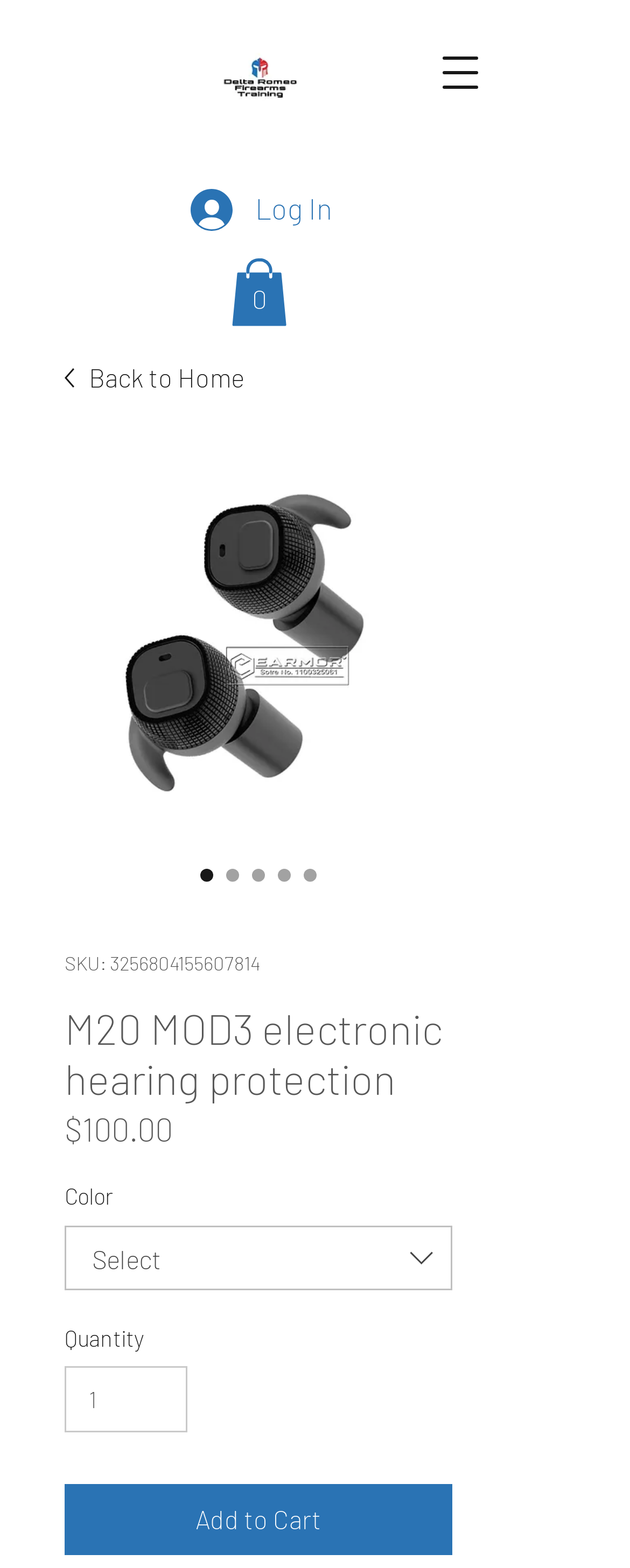What is the minimum quantity that can be added to the cart?
Could you answer the question with a detailed and thorough explanation?

I found the minimum quantity that can be added to the cart by looking at the spinbutton 'Quantity' which has a valuemin of 1, indicating that the minimum quantity is 1.